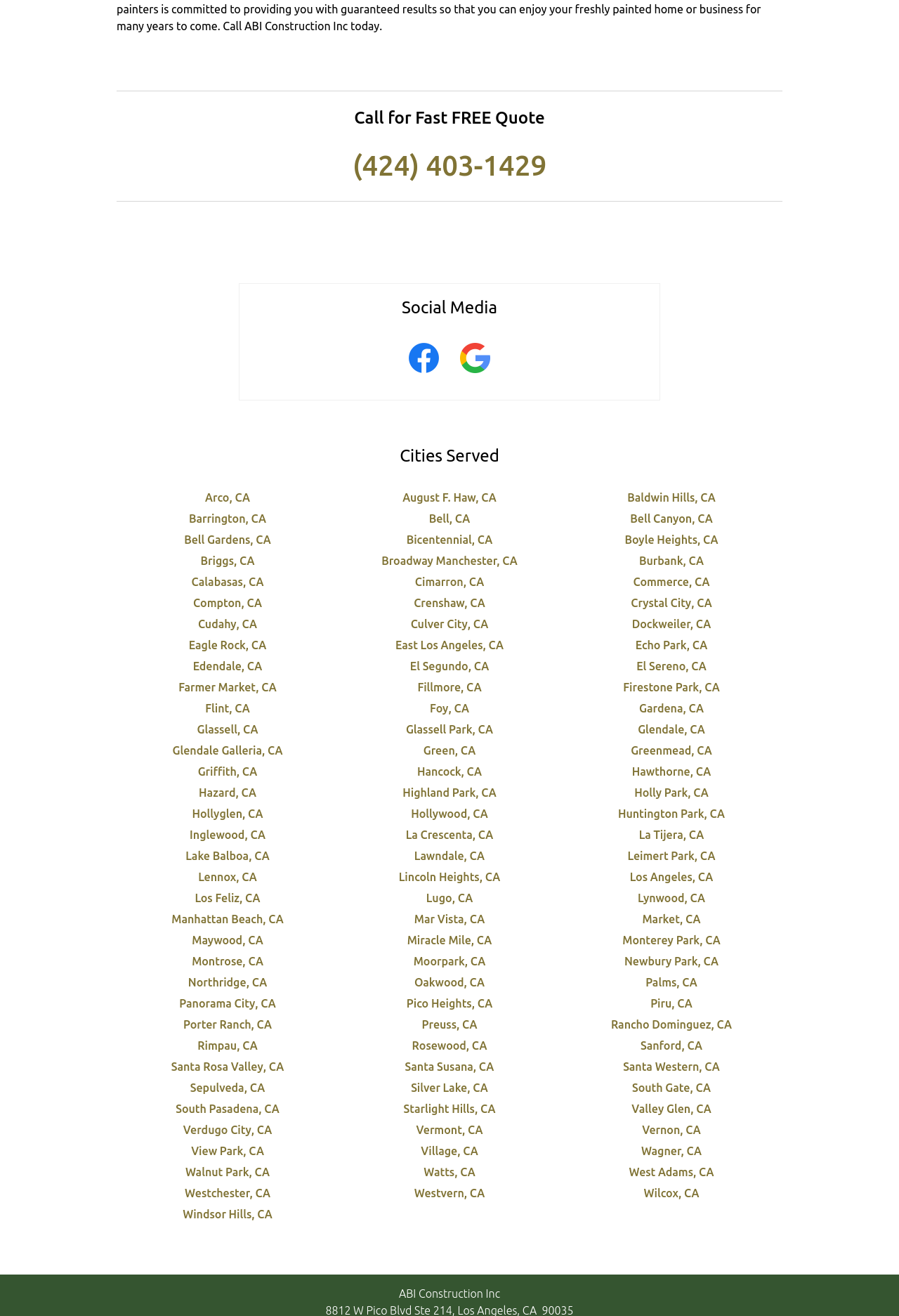Locate the bounding box coordinates of the element to click to perform the following action: 'Visit Facebook page'. The coordinates should be given as four float values between 0 and 1, in the form of [left, top, right, bottom].

[0.443, 0.252, 0.5, 0.291]